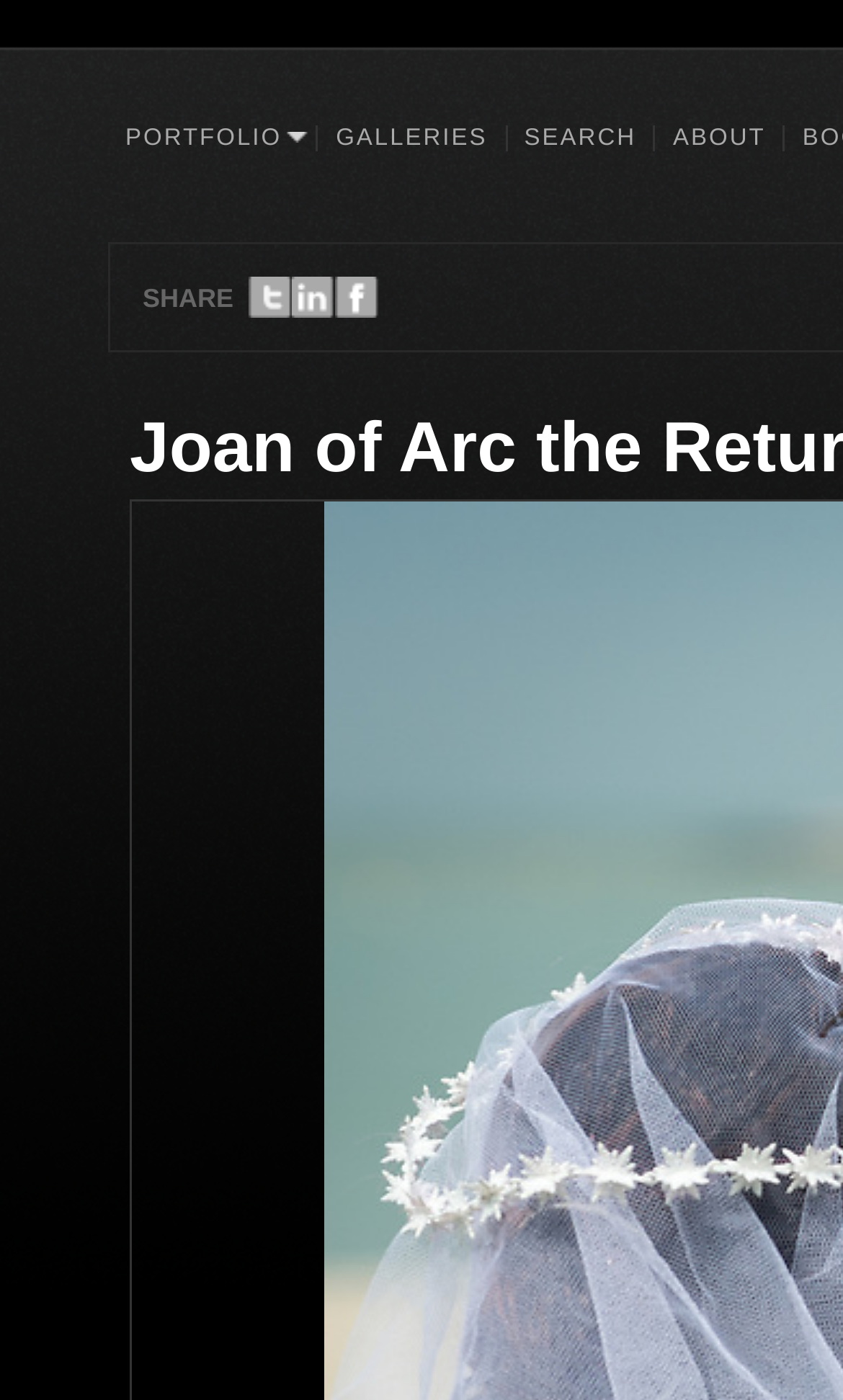What is the first link on the webpage?
Give a one-word or short phrase answer based on the image.

PORTFOLIO